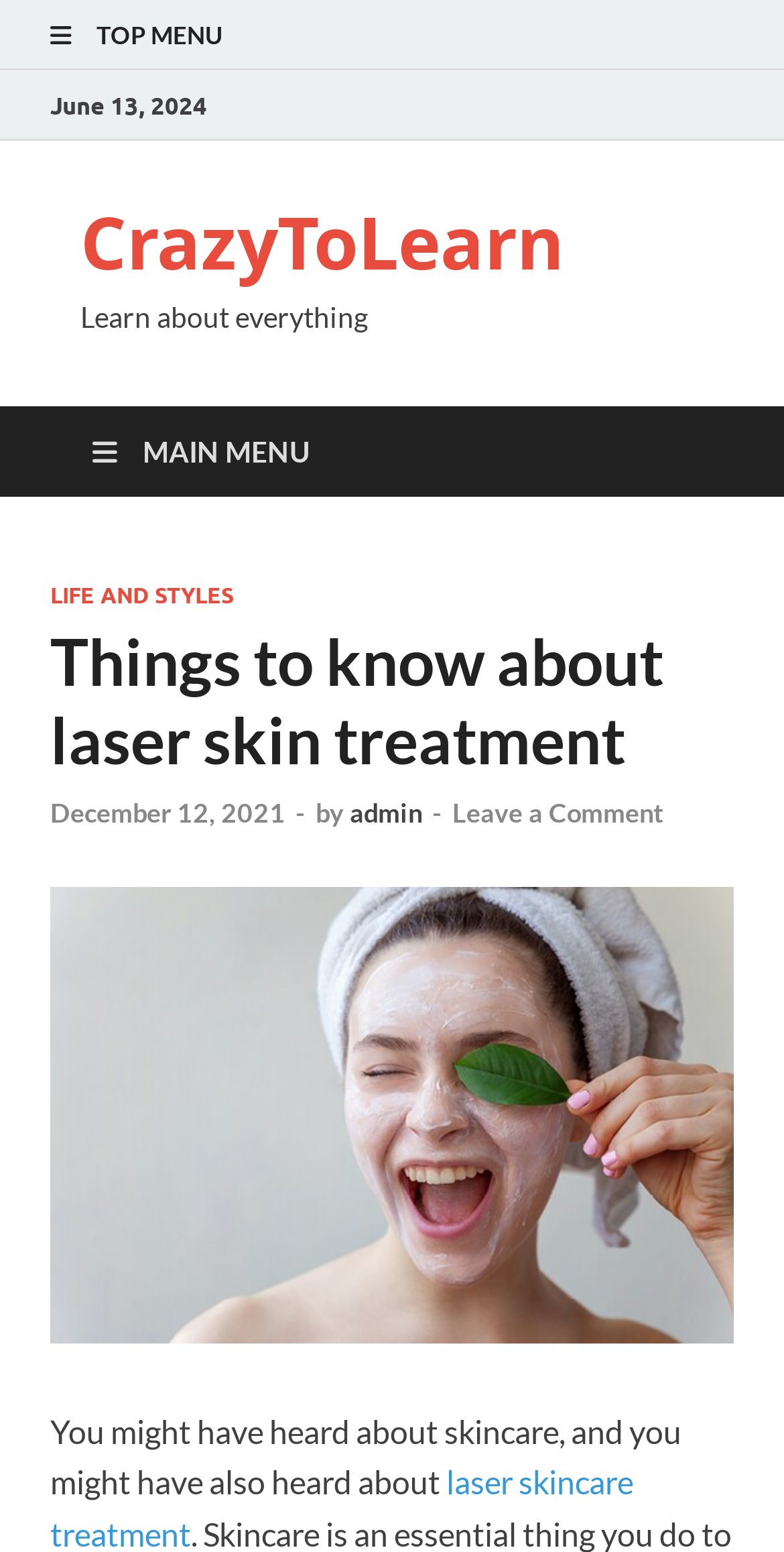Determine the bounding box coordinates of the clickable area required to perform the following instruction: "Go to the Pricing page". The coordinates should be represented as four float numbers between 0 and 1: [left, top, right, bottom].

None